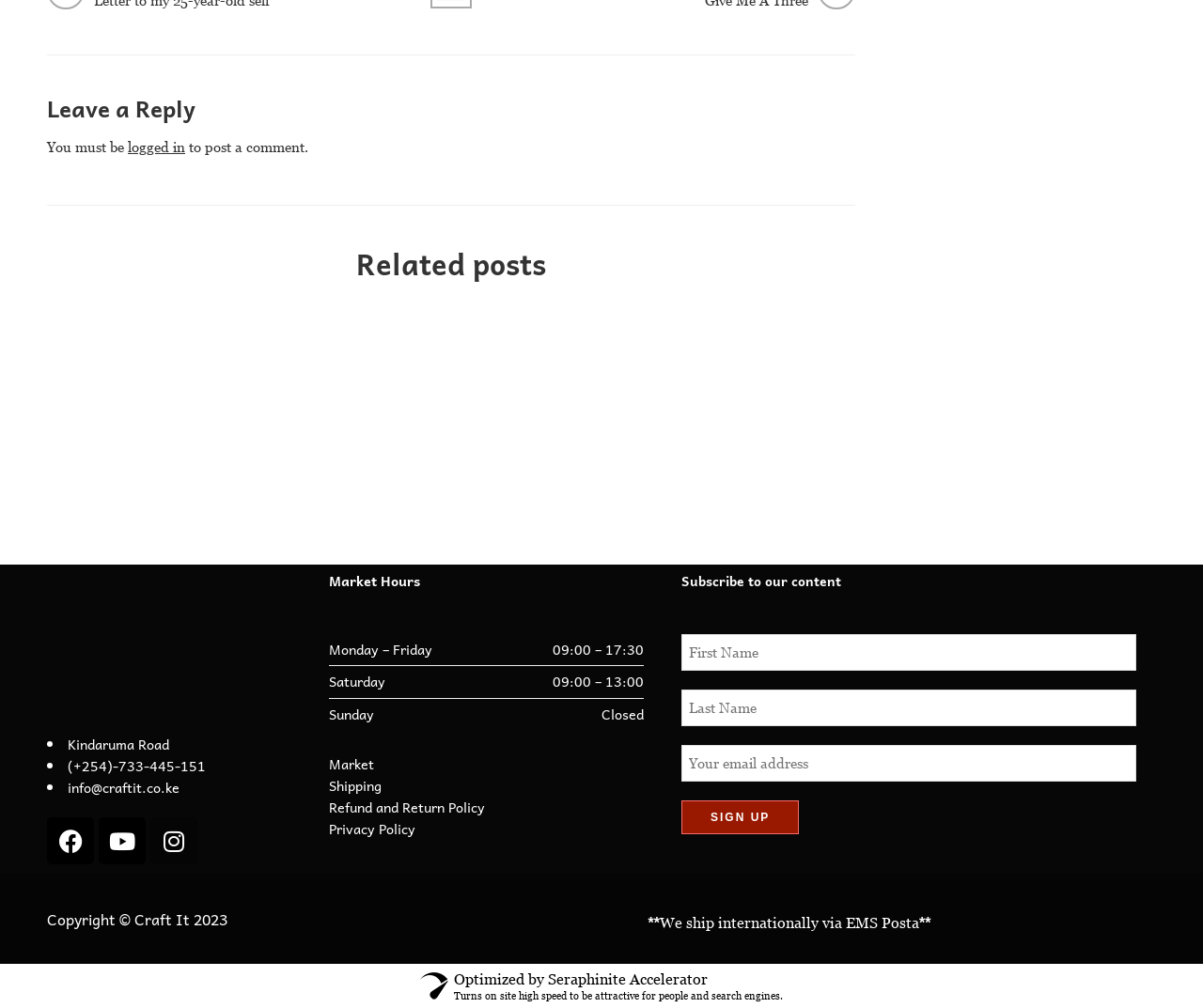Please give the bounding box coordinates of the area that should be clicked to fulfill the following instruction: "Click the 'Market' link". The coordinates should be in the format of four float numbers from 0 to 1, i.e., [left, top, right, bottom].

[0.273, 0.96, 0.311, 0.982]